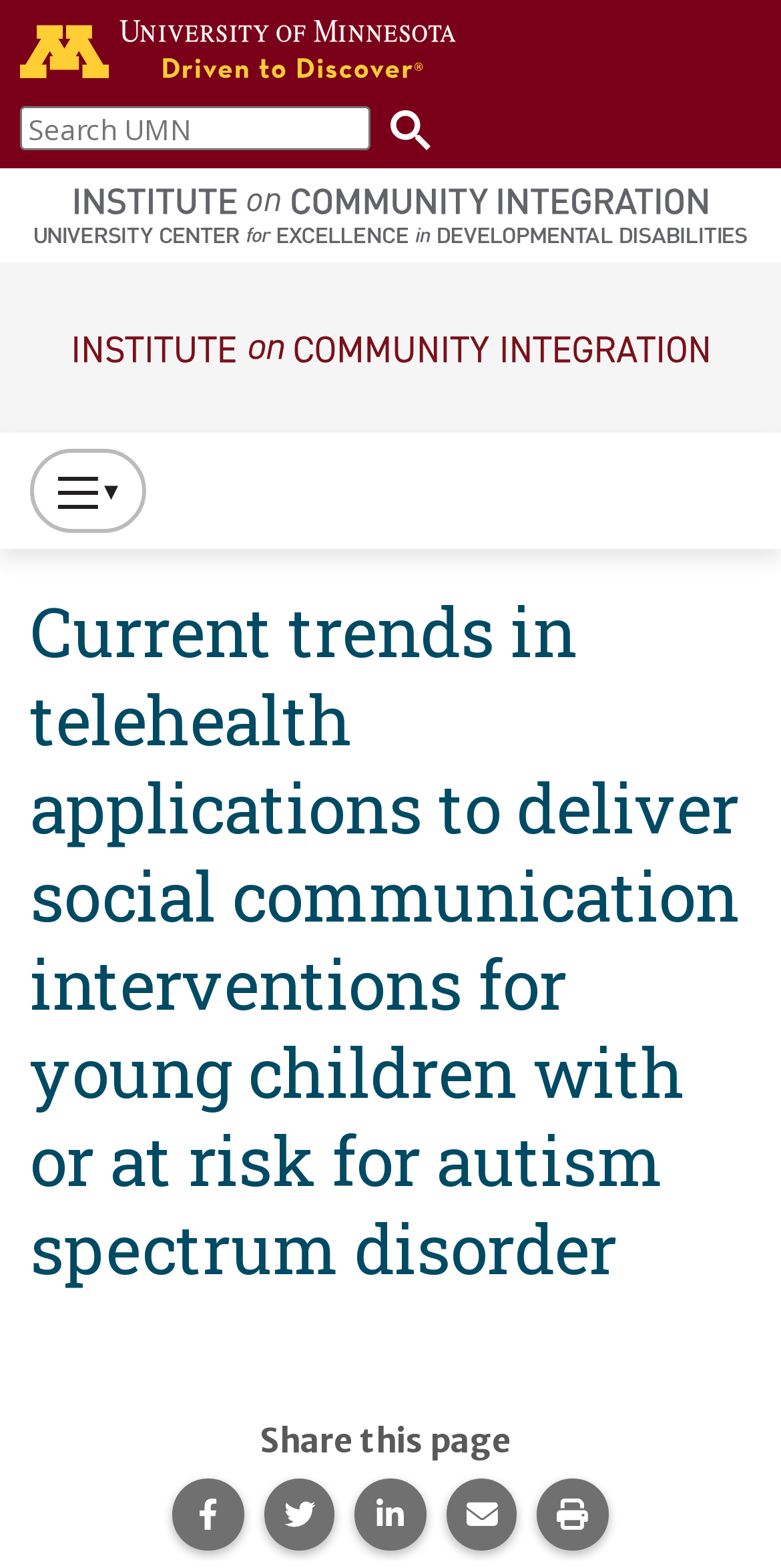How many social media platforms can you share this page on?
Using the details shown in the screenshot, provide a comprehensive answer to the question.

I counted the number of social media links at the bottom of the page, which are Facebook, Twitter, and LinkedIn, and found that there are three social media platforms to share this page on.